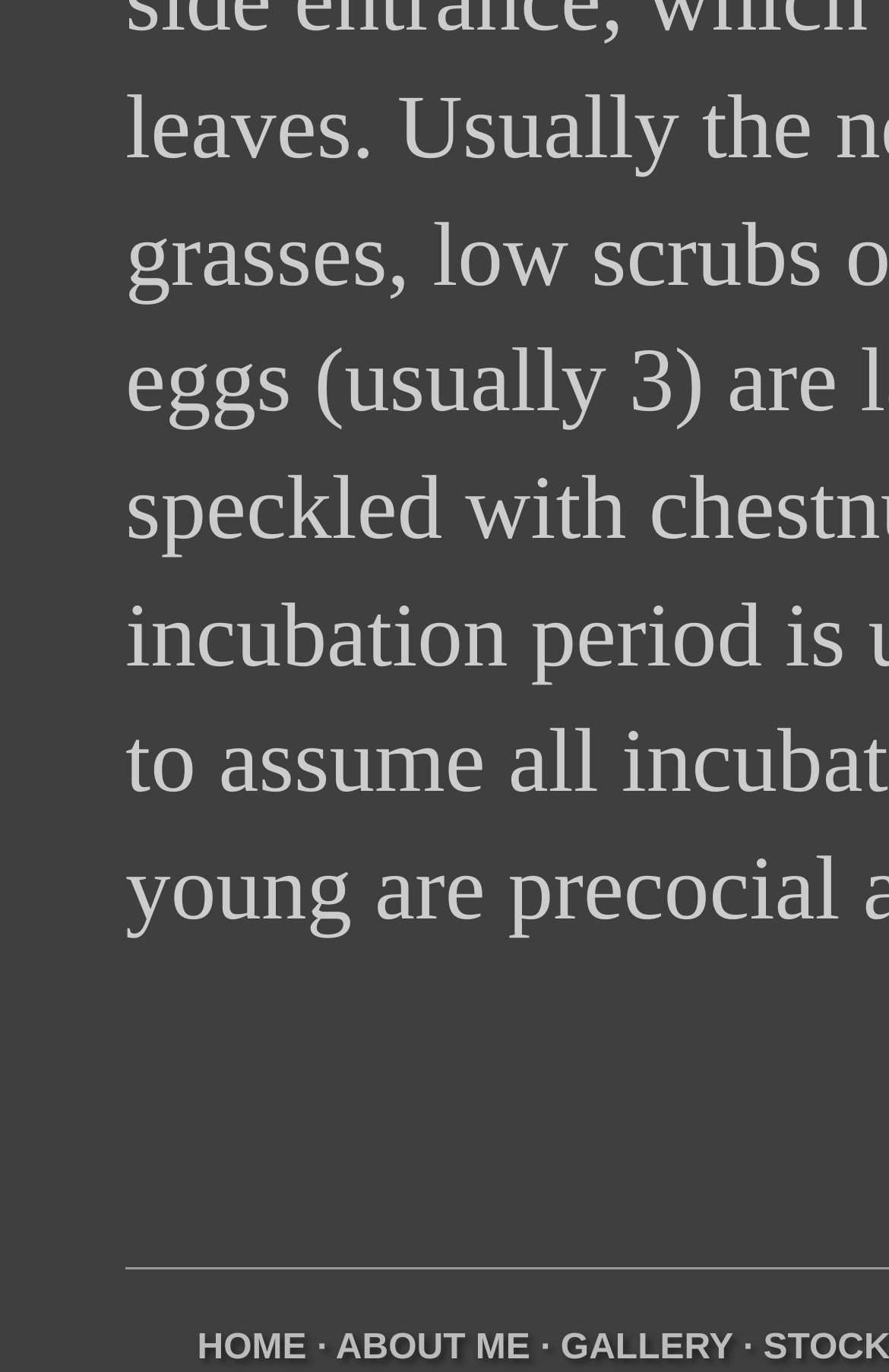Extract the bounding box of the UI element described as: "ABOUT ME".

[0.378, 0.969, 0.596, 0.997]